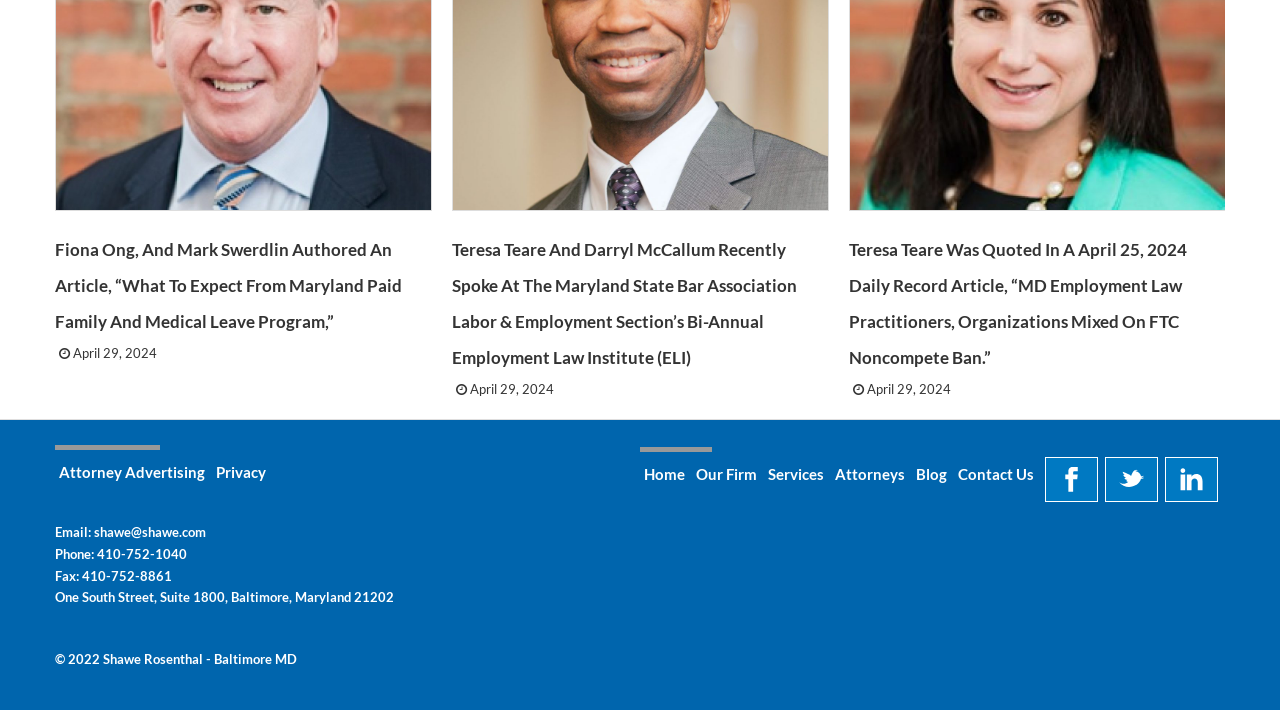What is the phone number of the law firm?
Can you provide a detailed and comprehensive answer to the question?

I found the phone number by looking at the link element with the text '410-752-1040' which is associated with the StaticText element 'Phone:'.